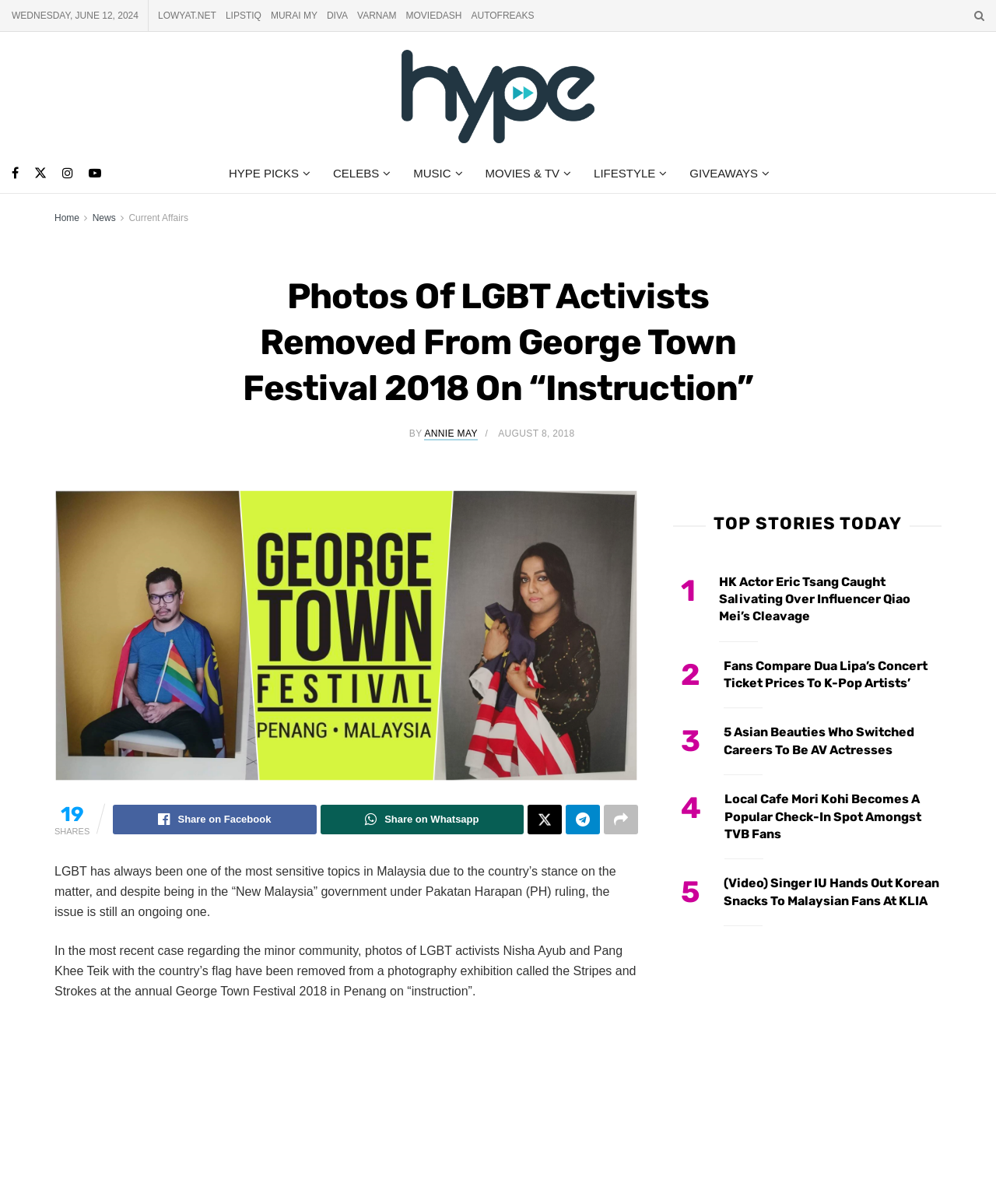What is the name of the festival mentioned in the article?
Please analyze the image and answer the question with as much detail as possible.

I found the name of the festival by reading the text 'photos of LGBT activists Nisha Ayub and Pang Khee Teik with the country’s flag have been removed from a photography exhibition called the Stripes and Strokes at the annual George Town Festival 2018 in Penang on “instruction”'.